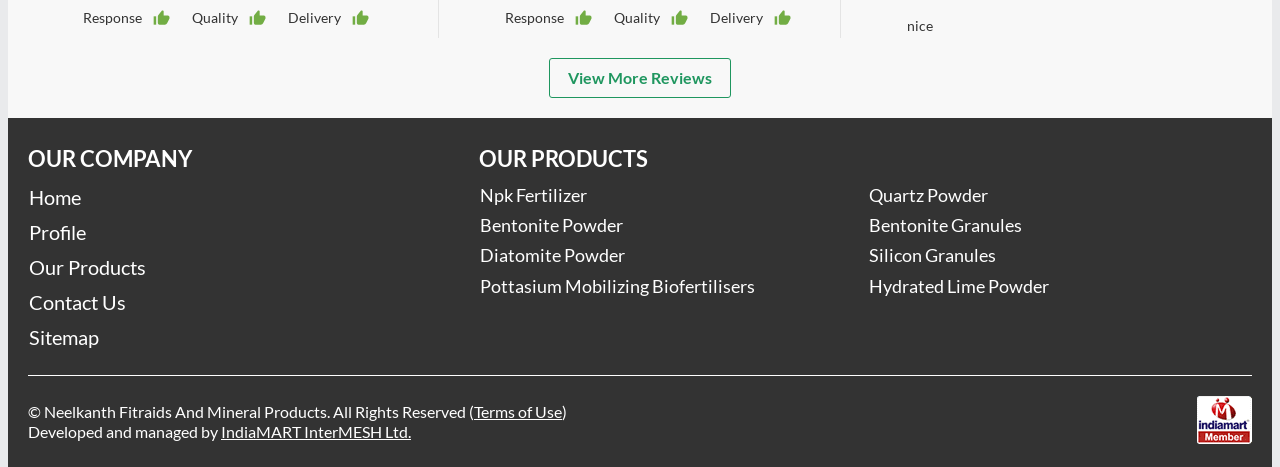What is the name of the company that developed and managed the website?
From the image, respond with a single word or phrase.

IndiaMART InterMESH Ltd.